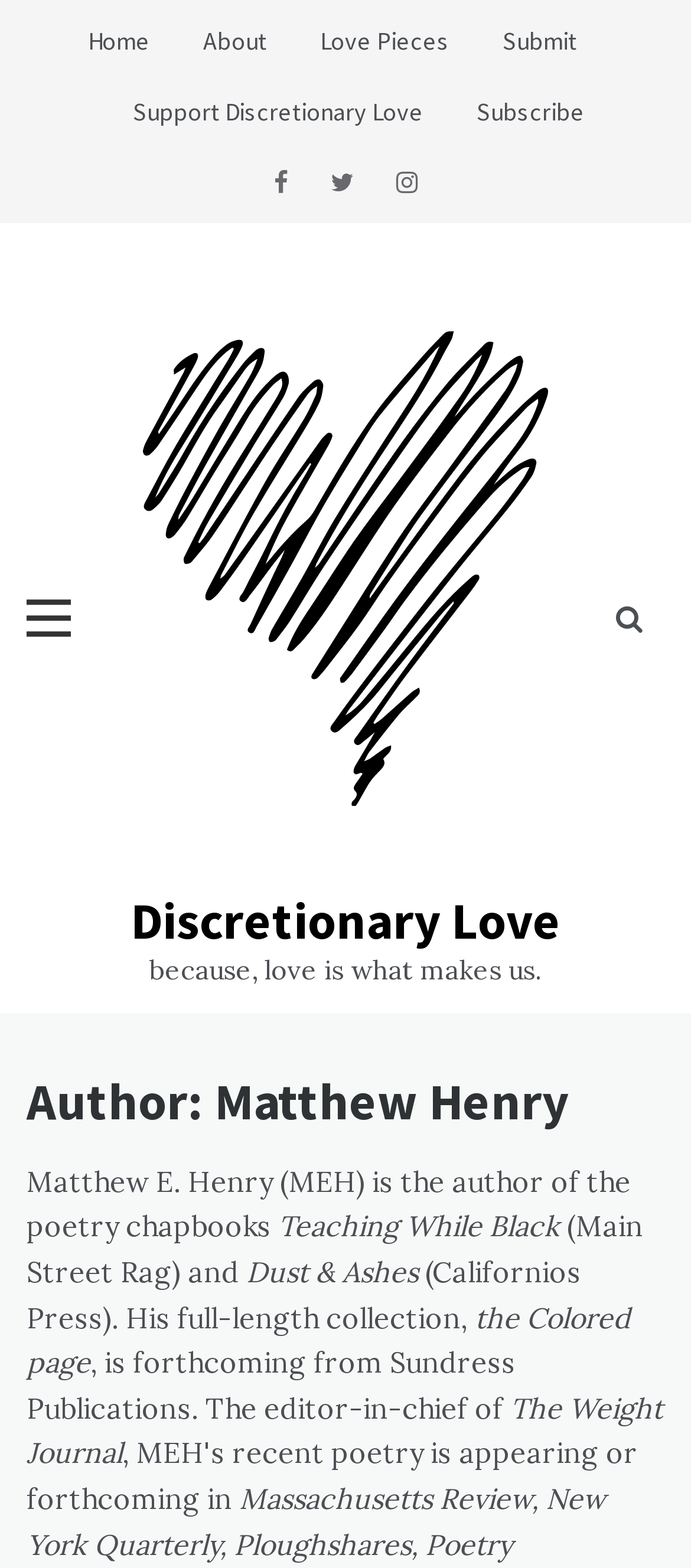Determine the bounding box coordinates for the area that needs to be clicked to fulfill this task: "subscribe to updates". The coordinates must be given as four float numbers between 0 and 1, i.e., [left, top, right, bottom].

[0.651, 0.049, 0.846, 0.094]